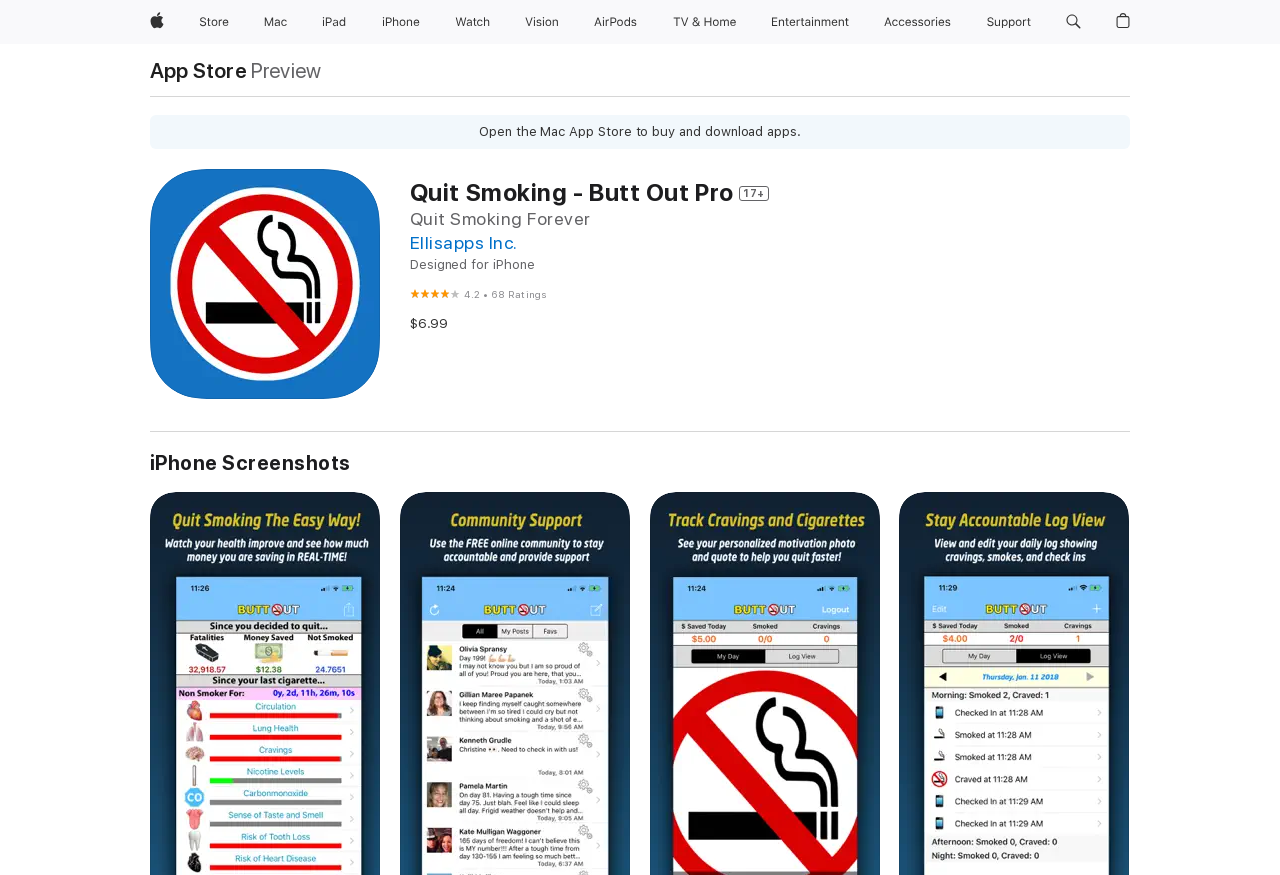Identify the bounding box coordinates of the section that should be clicked to achieve the task described: "Buy Butt Out Pro for $6.99".

[0.32, 0.361, 0.35, 0.378]